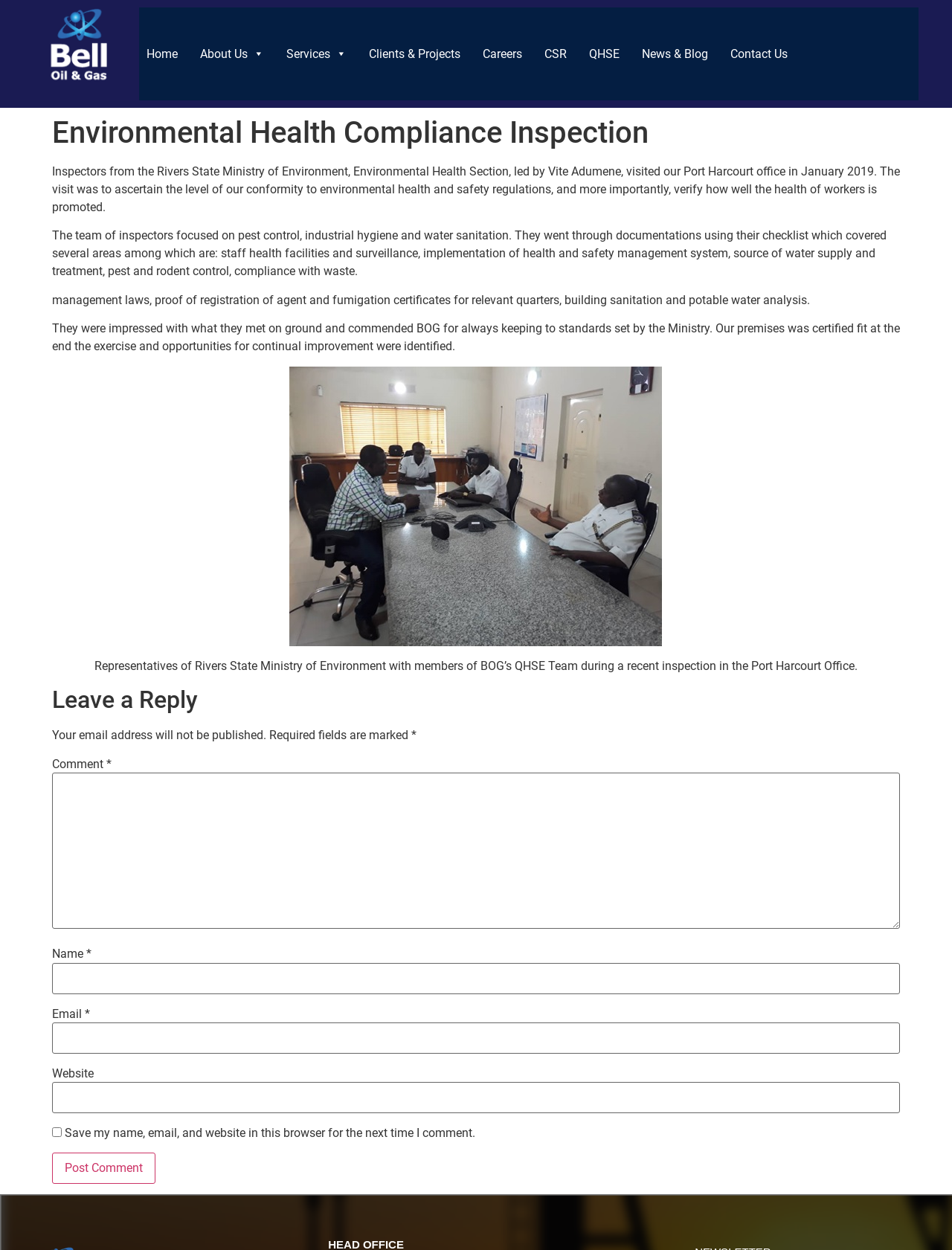What is the topic of the article?
Refer to the screenshot and answer in one word or phrase.

Environmental Health Compliance Inspection